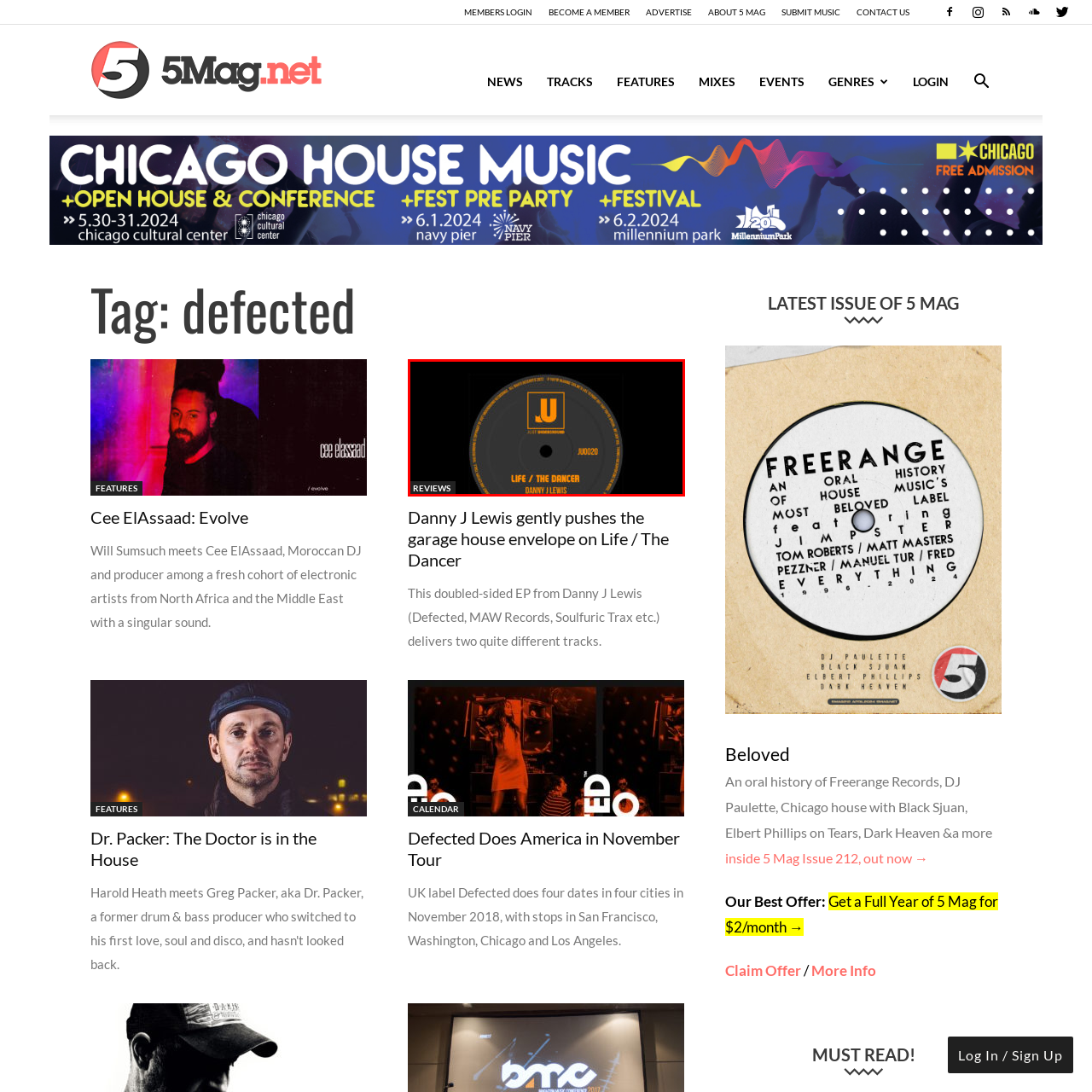Illustrate the image within the red boundary with a detailed caption.

The image showcases the album art for "Life / The Dancer" by Danny J Lewis, prominently featuring a stylized logo encapsulated in a bold yellow square with a circular black vinyl record background. The record label artwork highlights the track names, emphasizing "LIFE / THE DANCER" along with the artist's name, "DANNY J LEWIS," reflecting the artist's affiliation with the underground music scene. This EP is part of a review, indicating its notable release within the electronic music landscape. The design captures a modern aesthetic while paying homage to traditional vinyl, appealing to both collectors and electronic music enthusiasts alike.